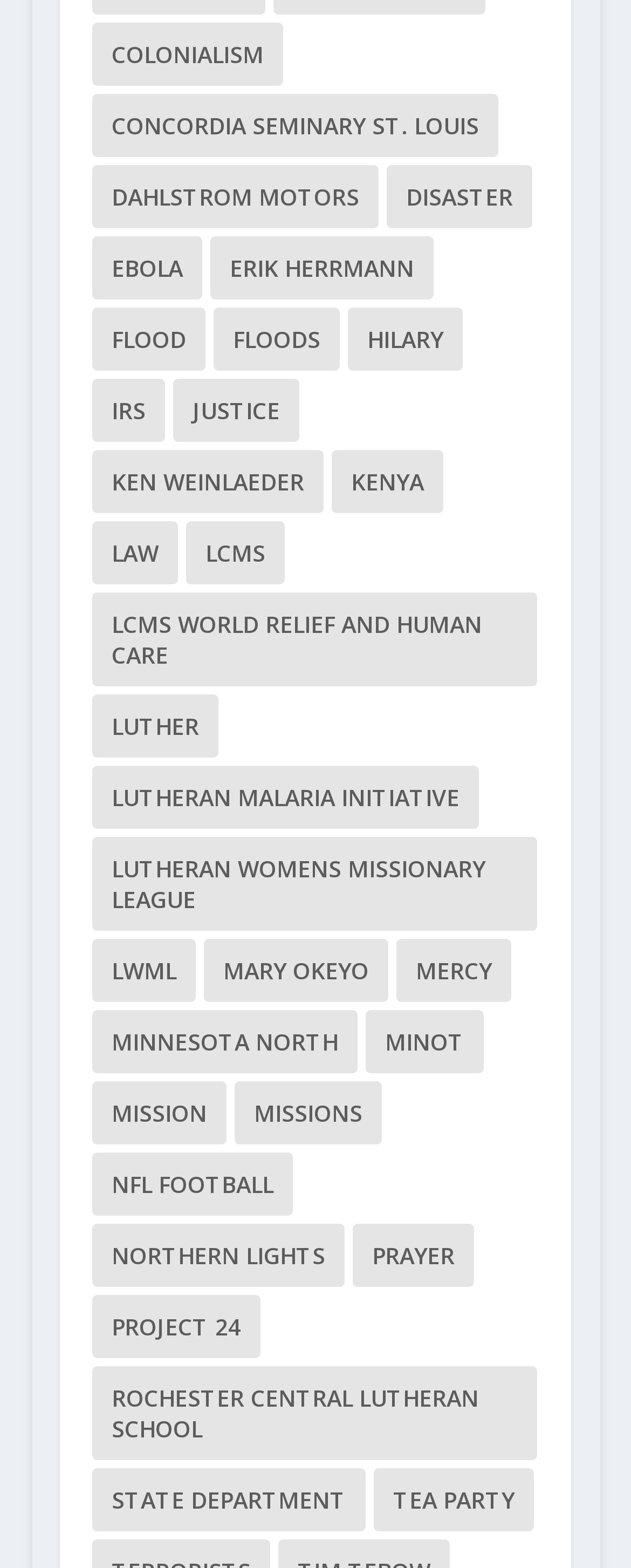What is the first link on the webpage?
Answer the question with just one word or phrase using the image.

Colonialism